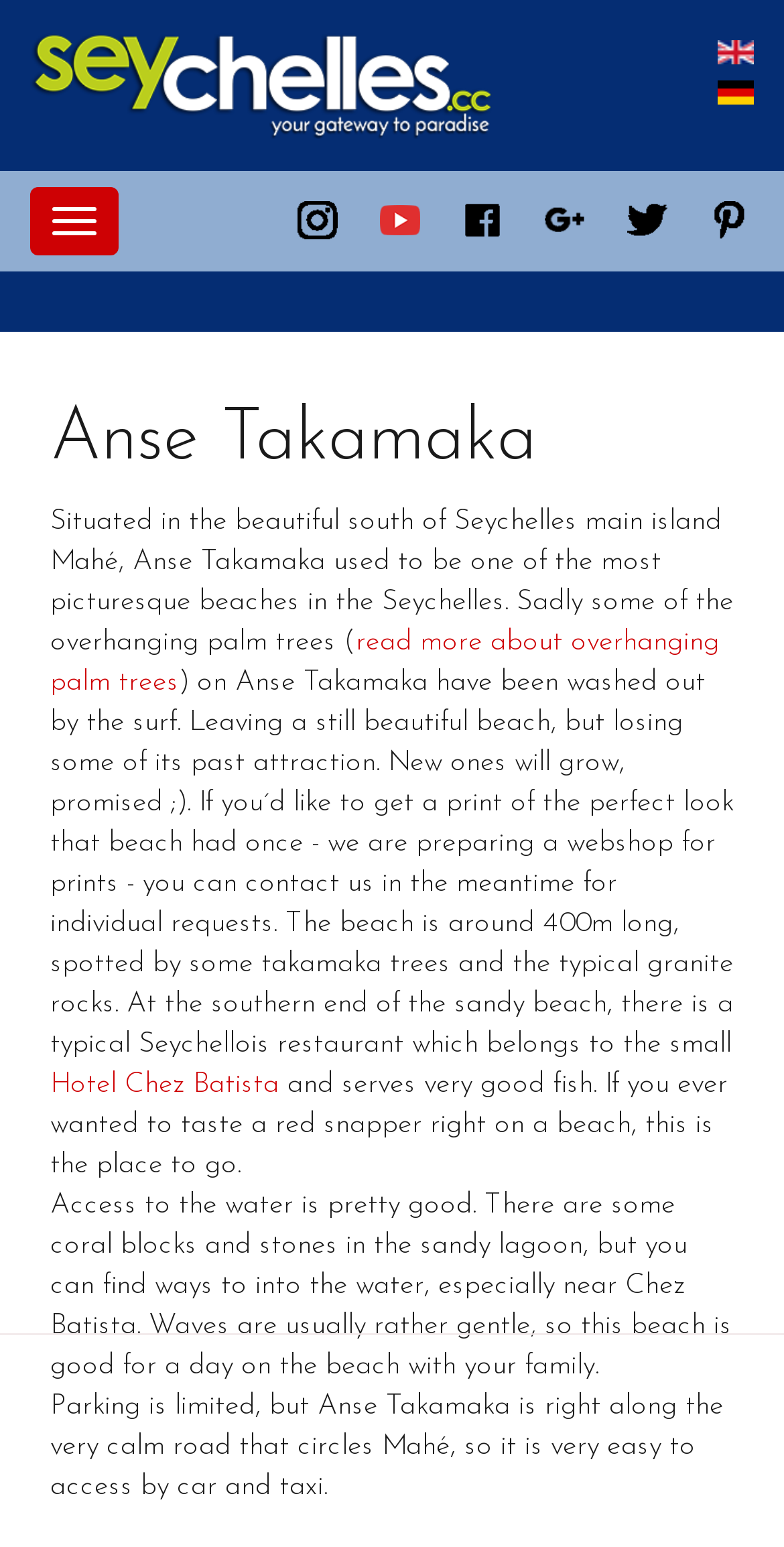How long is the beach?
Provide an in-depth answer to the question, covering all aspects.

The length of the beach is mentioned in the text 'The beach is around 400m long, spotted by some takamaka trees and the typical granite rocks.'